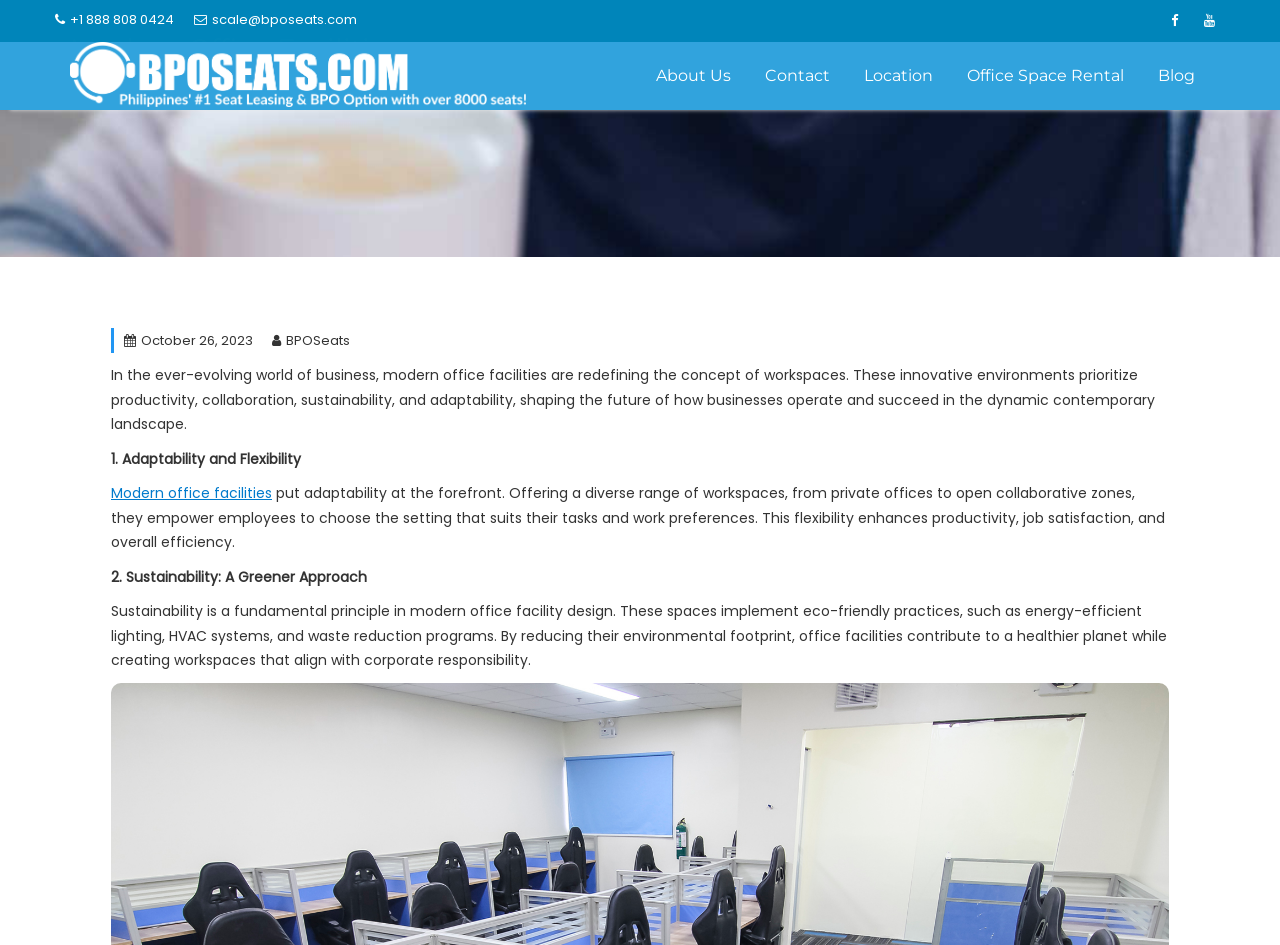What is the benefit of adaptability in modern office facilities?
Using the visual information, answer the question in a single word or phrase.

Enhances productivity and job satisfaction